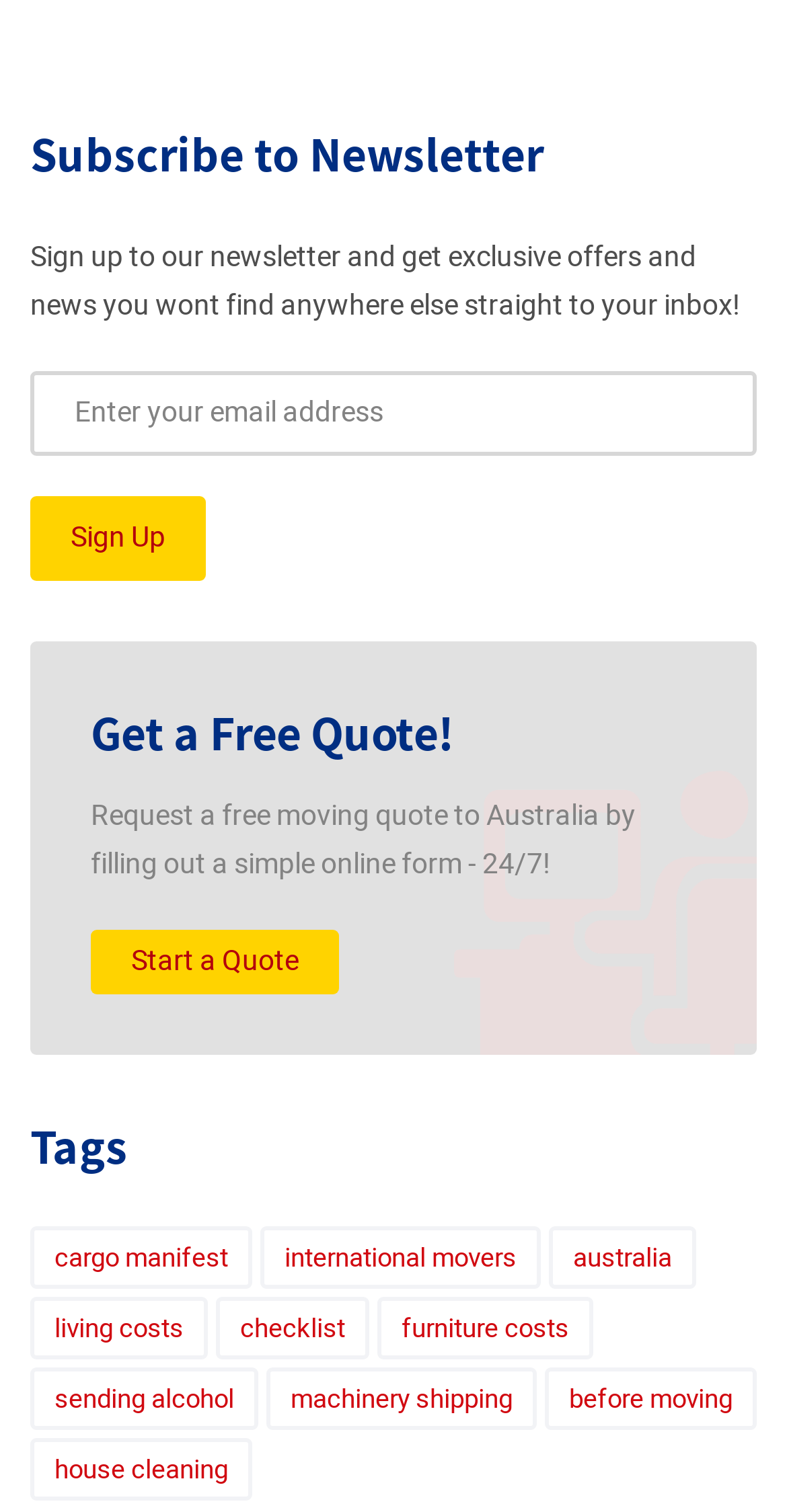What is the call-to-action button text?
Carefully examine the image and provide a detailed answer to the question.

The call-to-action button text can be found by looking at the button element with the text 'Sign Up' which is located below the textbox for entering email address.